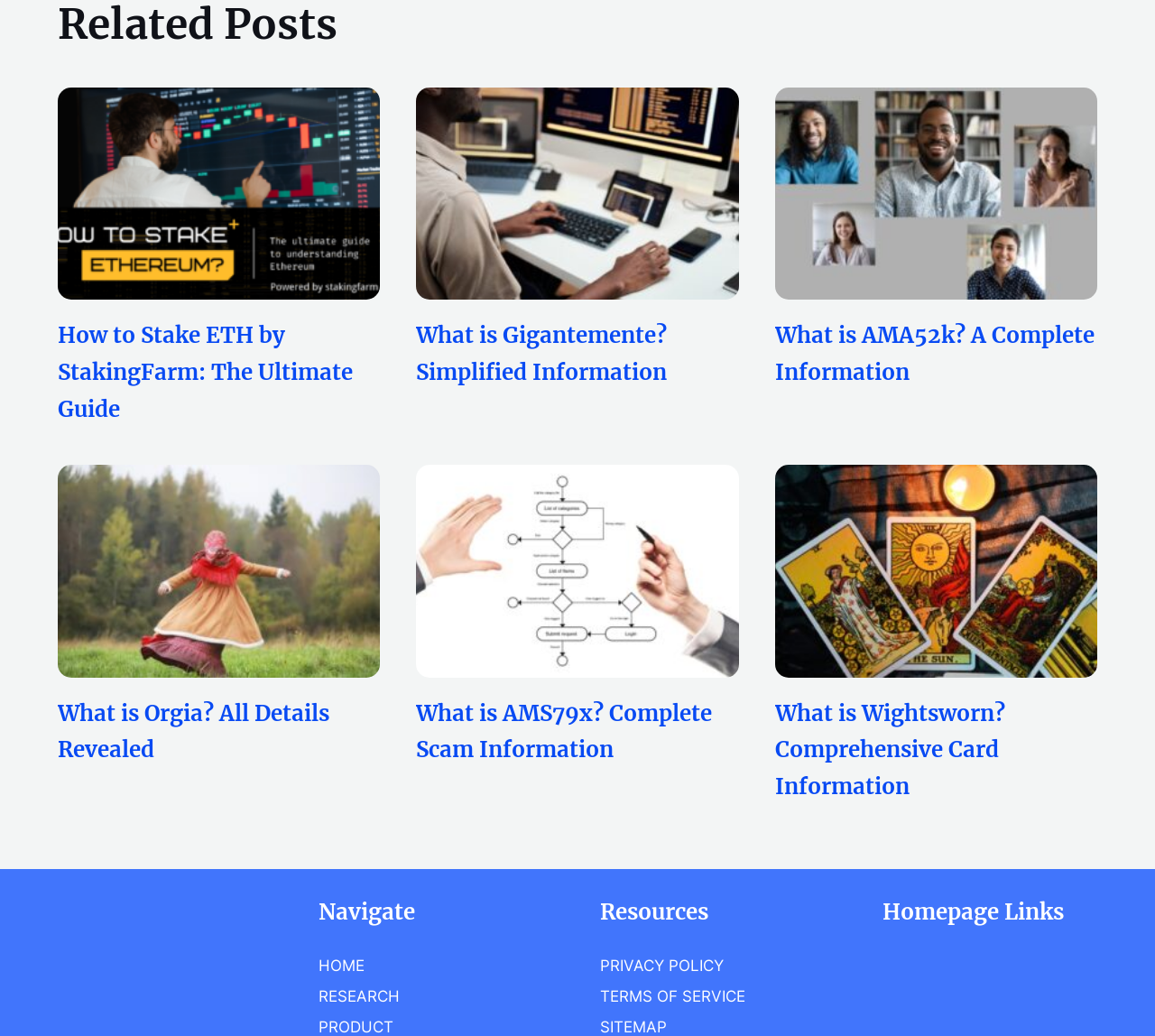Based on the element description "RESEARCH", predict the bounding box coordinates of the UI element.

[0.275, 0.953, 0.346, 0.97]